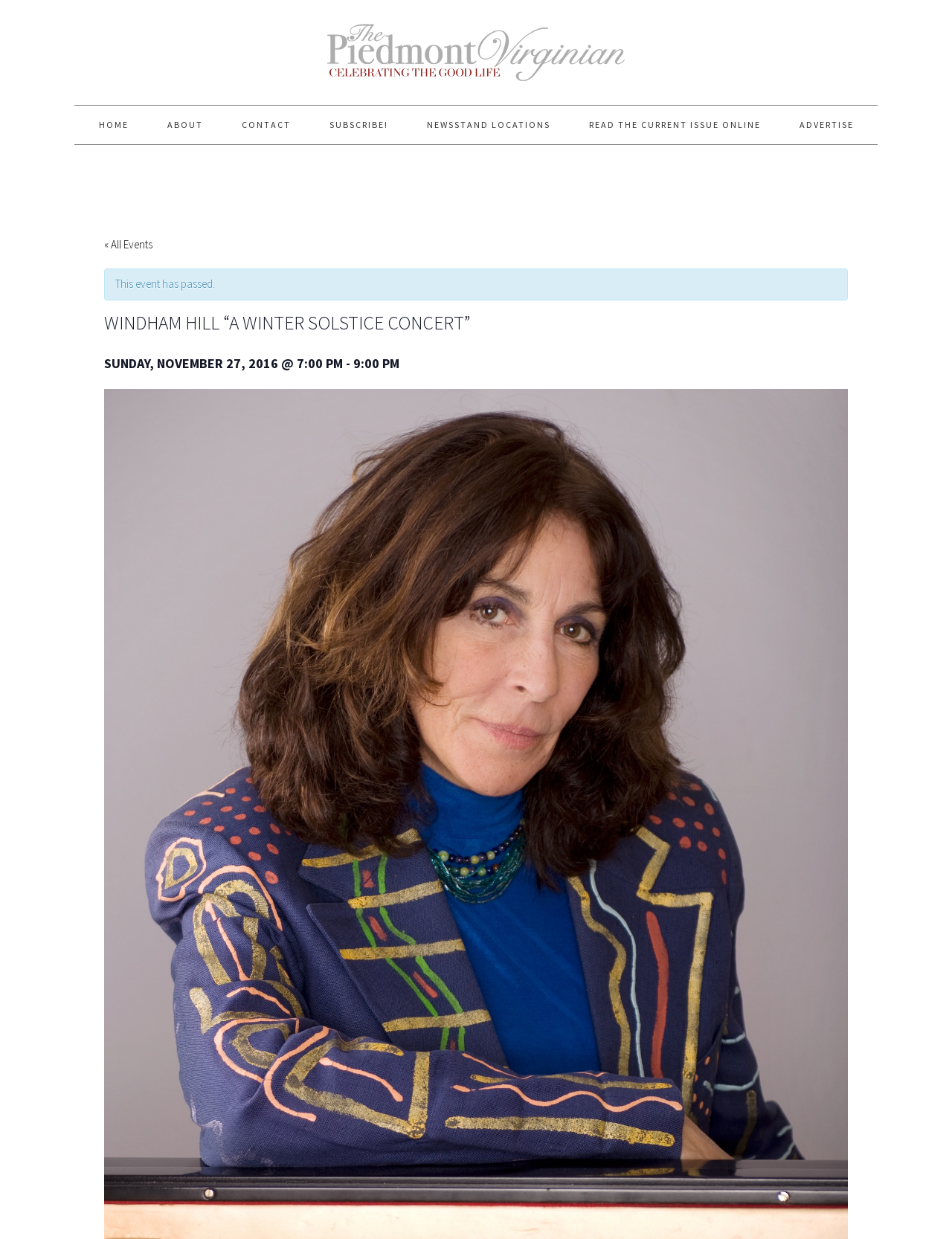Locate the bounding box coordinates of the item that should be clicked to fulfill the instruction: "read the current issue online".

[0.599, 0.085, 0.818, 0.116]